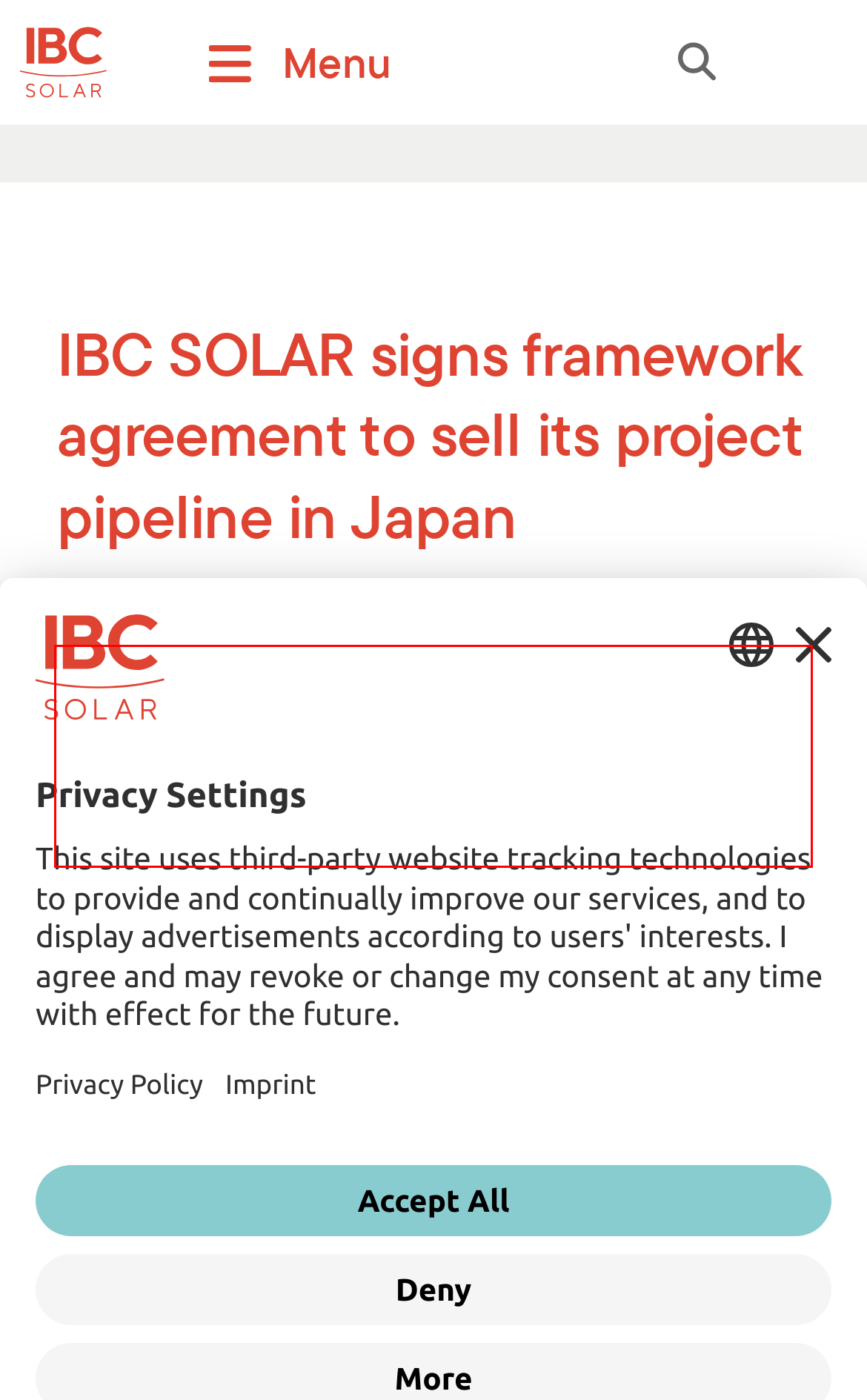Using the provided screenshot of a webpage, recognize and generate the text found within the red rectangle bounding box.

A transaction of 37 MWp - extendable to 165 MWp - representing IBC SOLAR’s consolidation as a leading international large-scale PV project developer